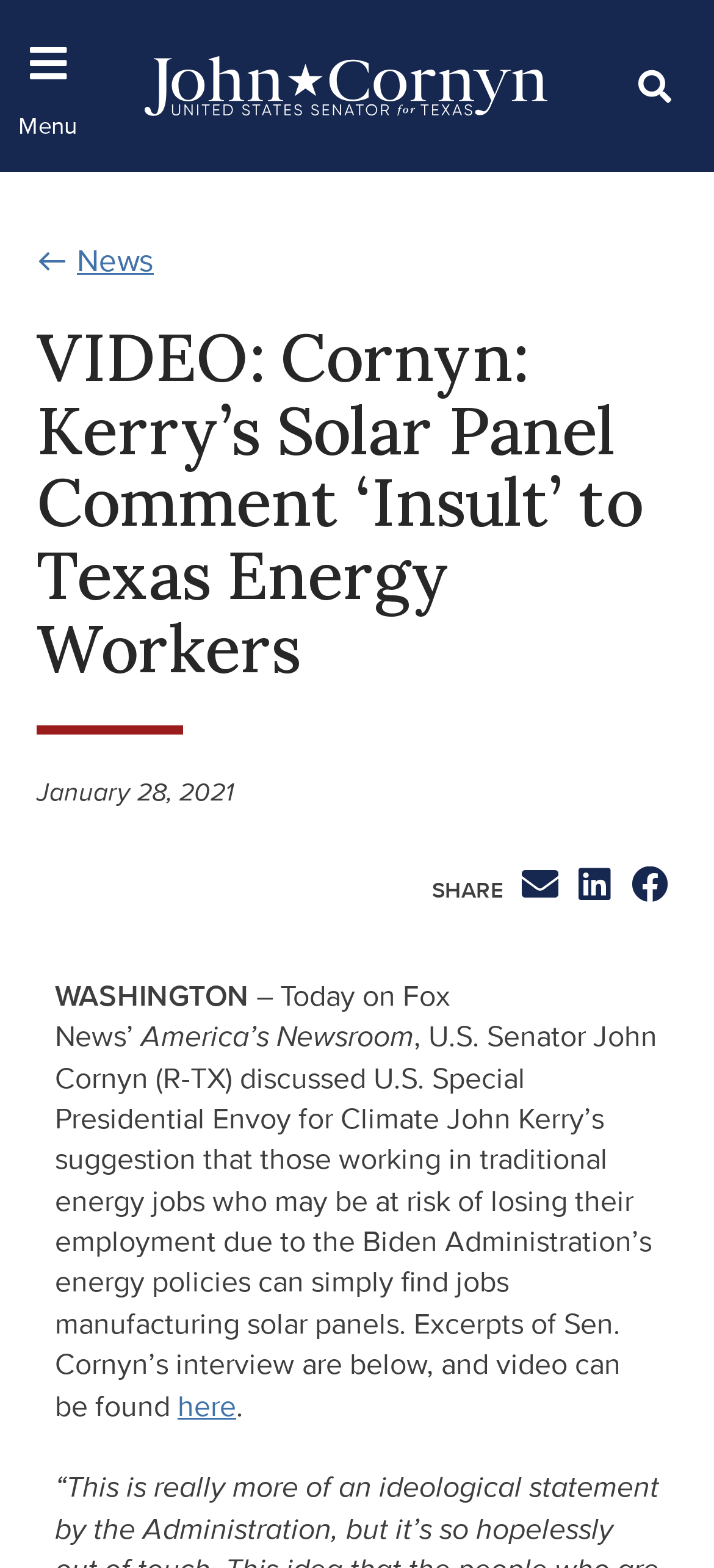Please find and report the bounding box coordinates of the element to click in order to perform the following action: "Read the news". The coordinates should be expressed as four float numbers between 0 and 1, in the format [left, top, right, bottom].

[0.051, 0.156, 0.215, 0.178]